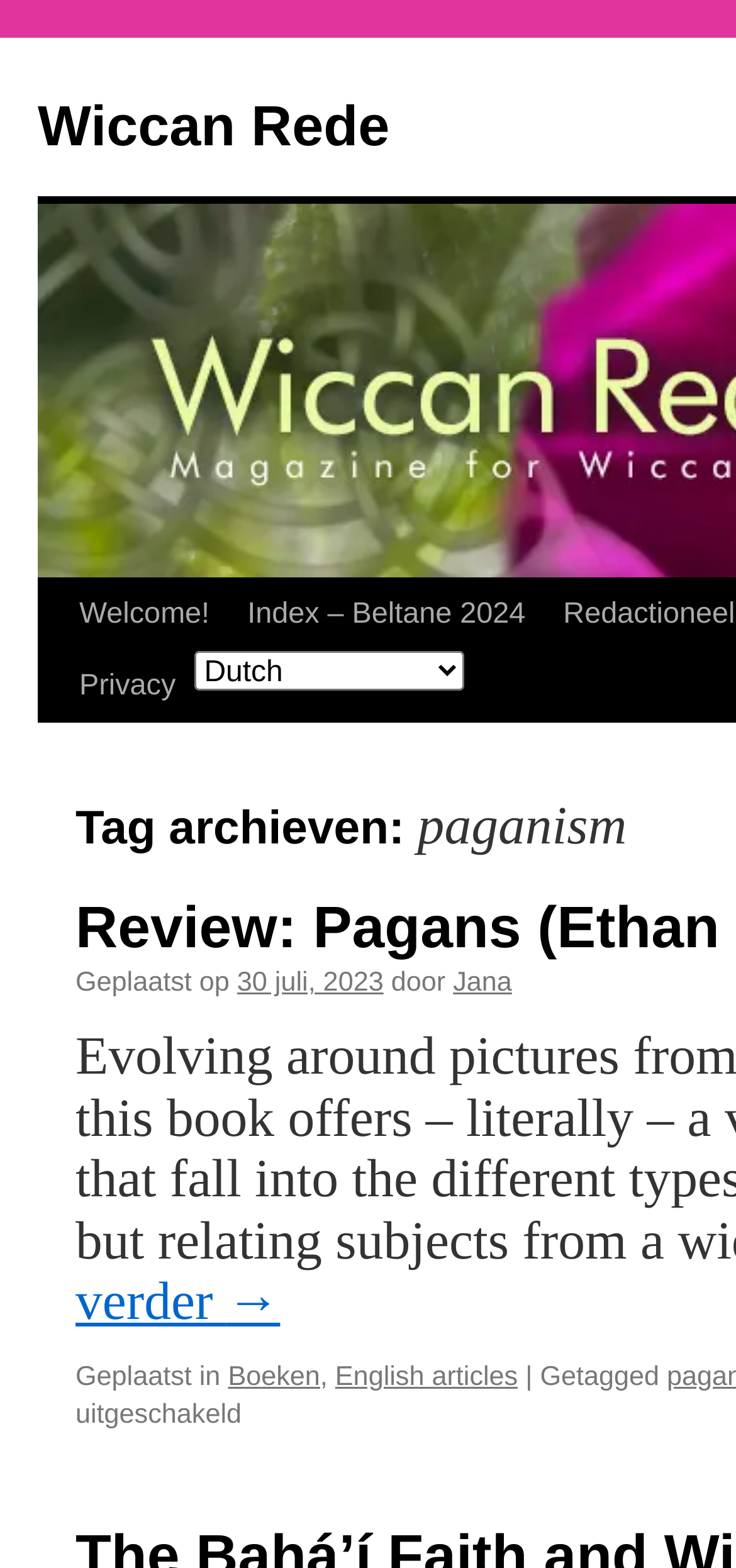What is the category of the post?
Please provide a single word or phrase as your answer based on the image.

Boeken